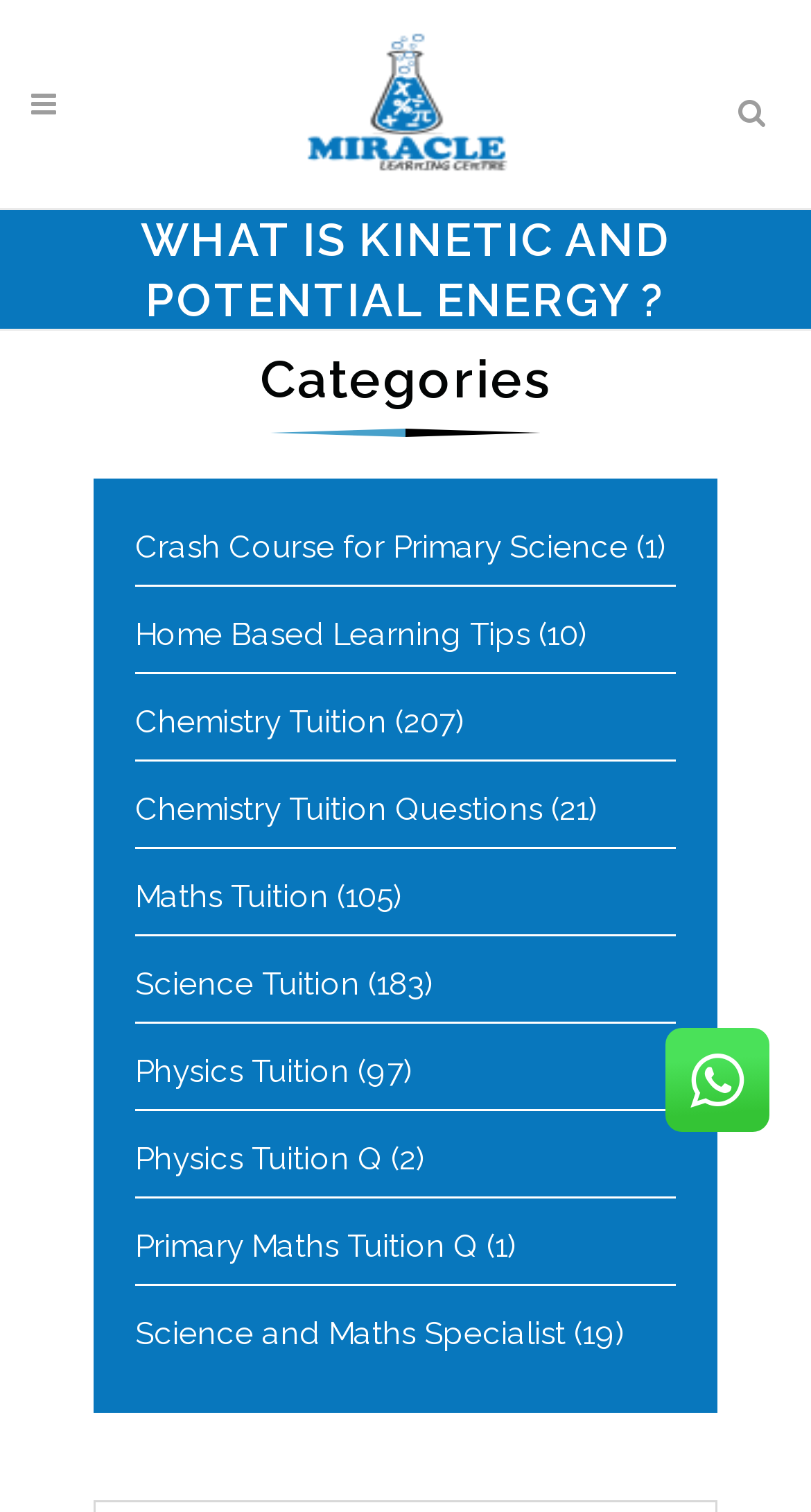Specify the bounding box coordinates of the area to click in order to follow the given instruction: "Read about kinetic and potential energy."

[0.115, 0.139, 0.885, 0.218]